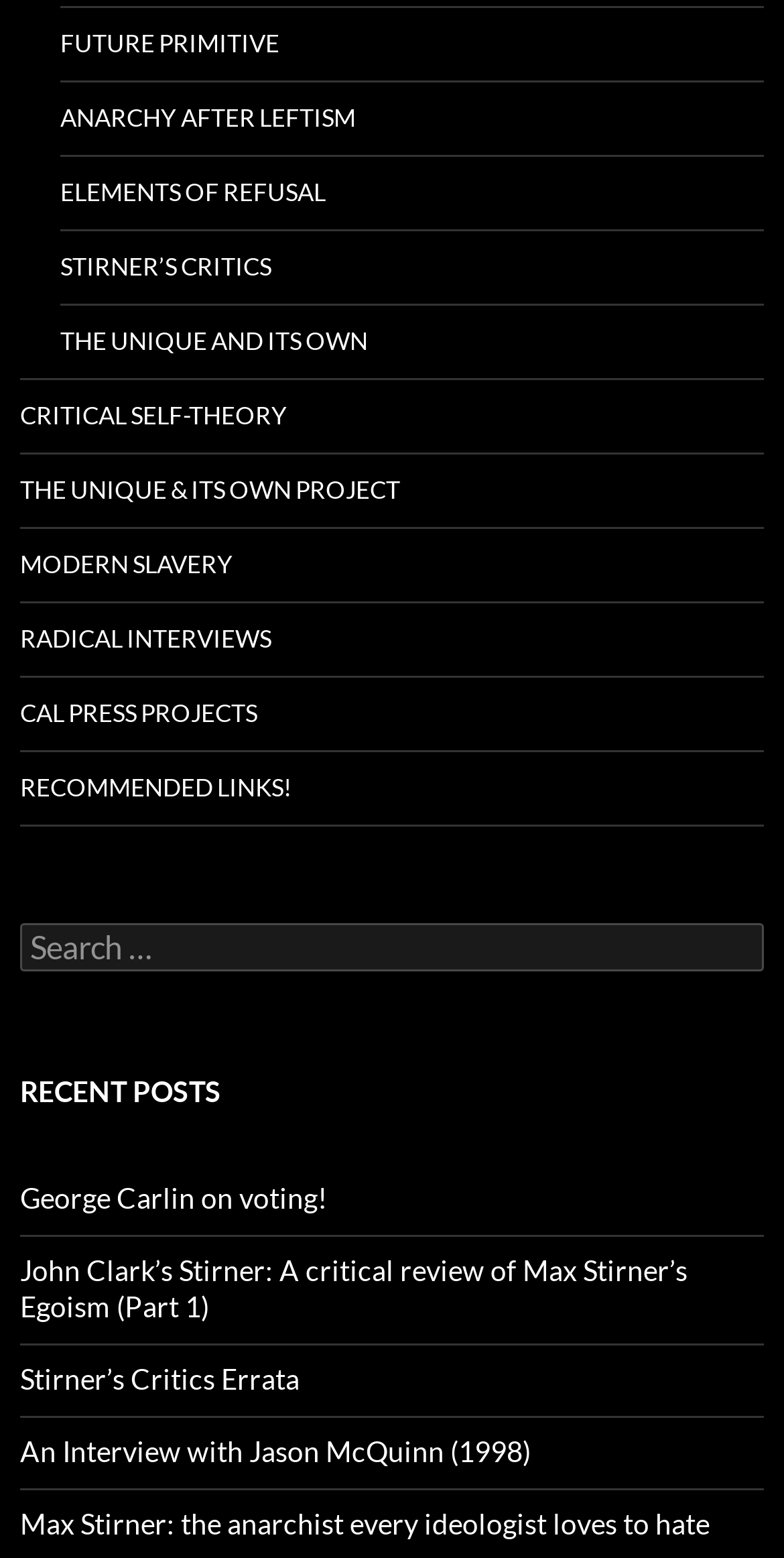Find and specify the bounding box coordinates that correspond to the clickable region for the instruction: "view the image of the Elephant in the gardens of the Moulin Rouge".

None